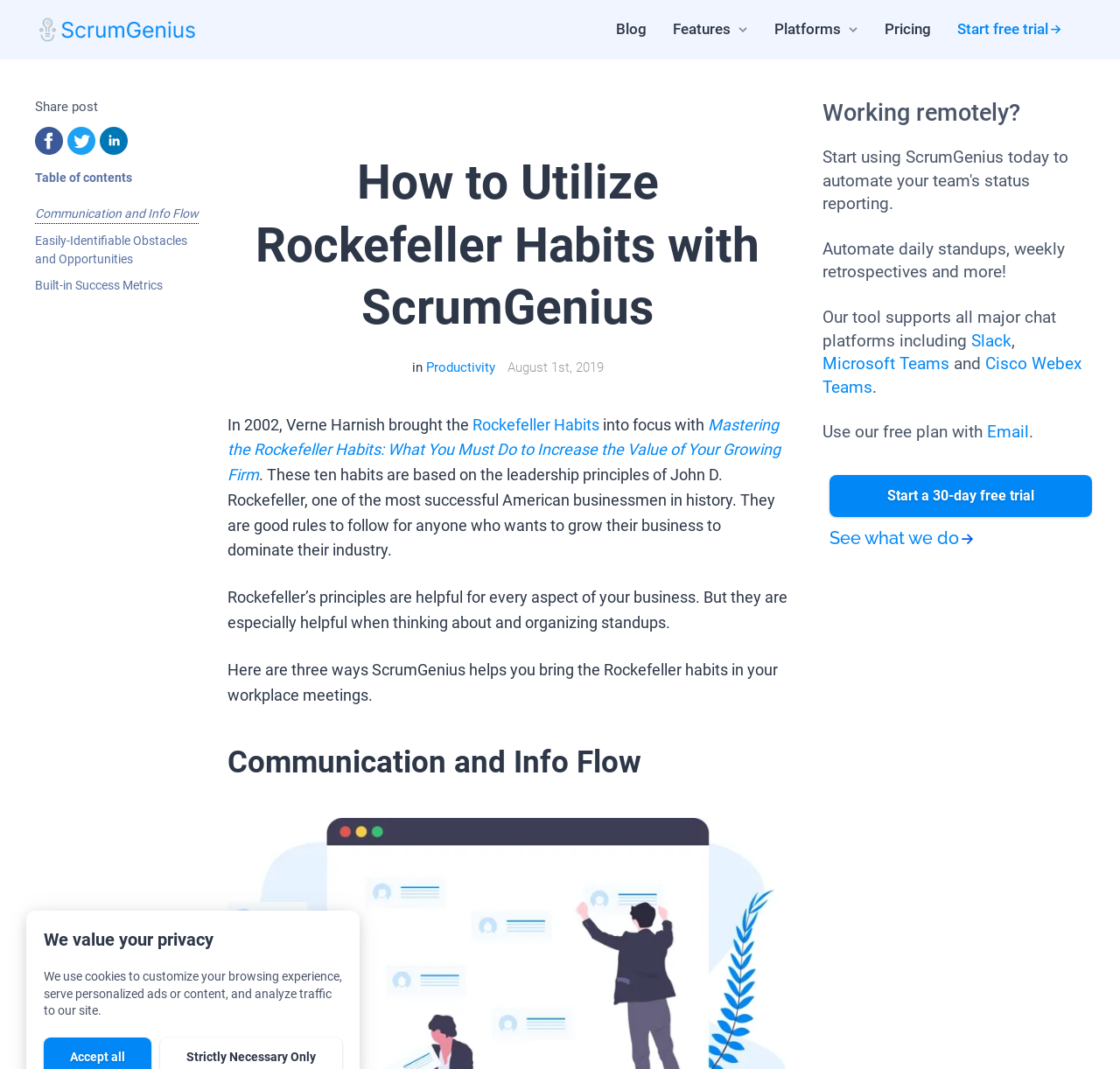Please provide a brief answer to the following inquiry using a single word or phrase:
What is the name of the book mentioned on the webpage?

Mastering the Rockefeller Habits